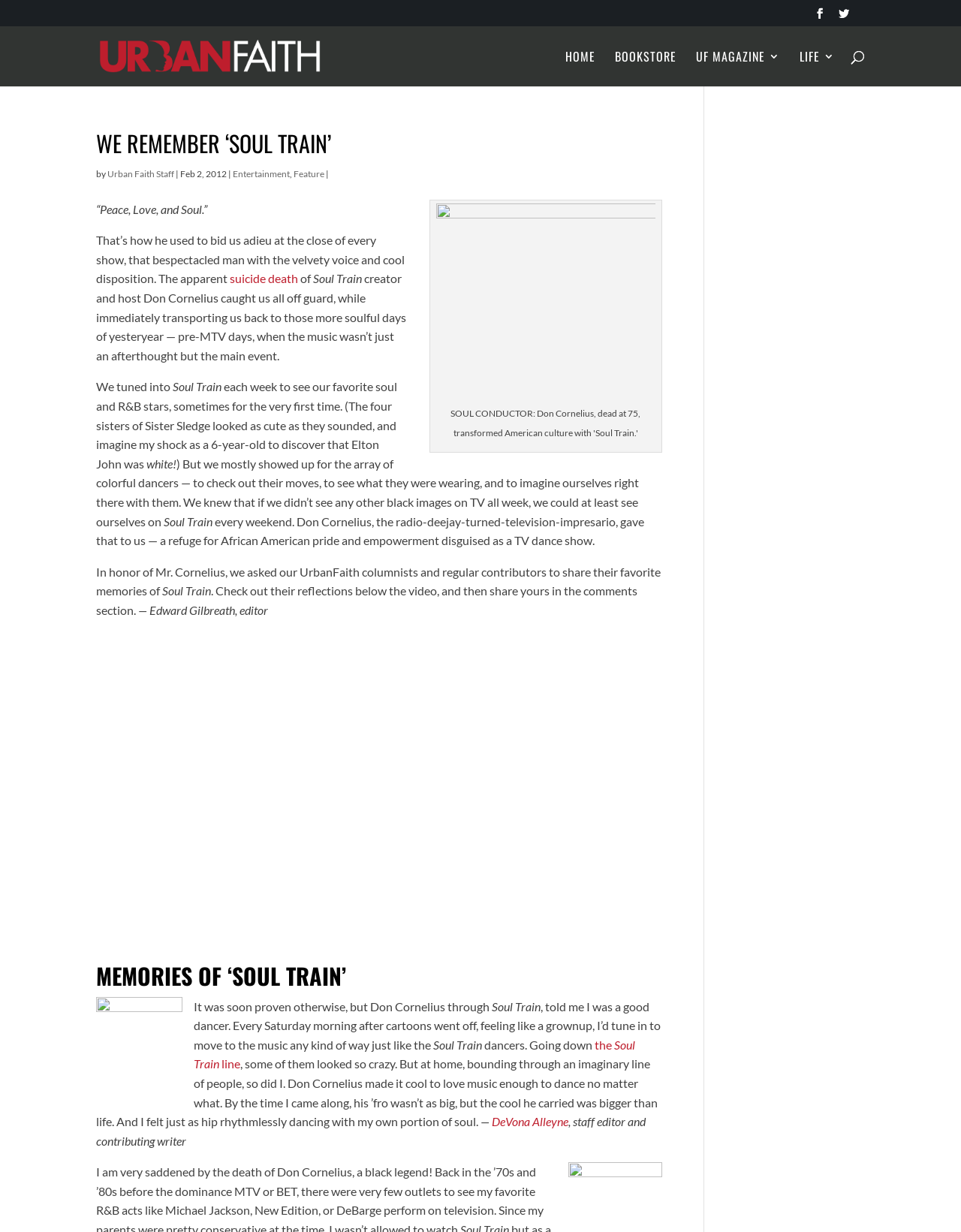Give a detailed explanation of the elements present on the webpage.

The webpage is about Urban Faith, a website focused on 80s culture, particularly the TV show "Soul Train". At the top, there are several links, including "HOME", "BOOKSTORE", and "UF MAGAZINE 3", which are likely navigation links. Below these links, there is a search bar with a placeholder text "Search for:".

The main content of the page is an article titled "WE REMEMBER ‘SOUL TRAIN’", which is a tribute to the show's creator and host, Don Cornelius. The article is divided into several sections, with headings and paragraphs of text. There are also several images, including a large image in the middle of the page with a caption.

The article begins with a brief introduction to Don Cornelius and his impact on the music industry. It then shares memories of "Soul Train" from various contributors, including UrbanFaith columnists and regular writers. These memories are presented in a series of paragraphs, each with a heading and a brief description.

Throughout the article, there are links to other related topics, such as "Entertainment" and "Feature". There are also several images, including a photo of Don Cornelius and screenshots from the show.

At the bottom of the page, there is a section titled "MEMORIES OF ‘SOUL TRAIN’", which features more memories from contributors, including a staff editor and contributing writer. The page ends with a call to action, encouraging readers to share their own memories of "Soul Train" in the comments section.